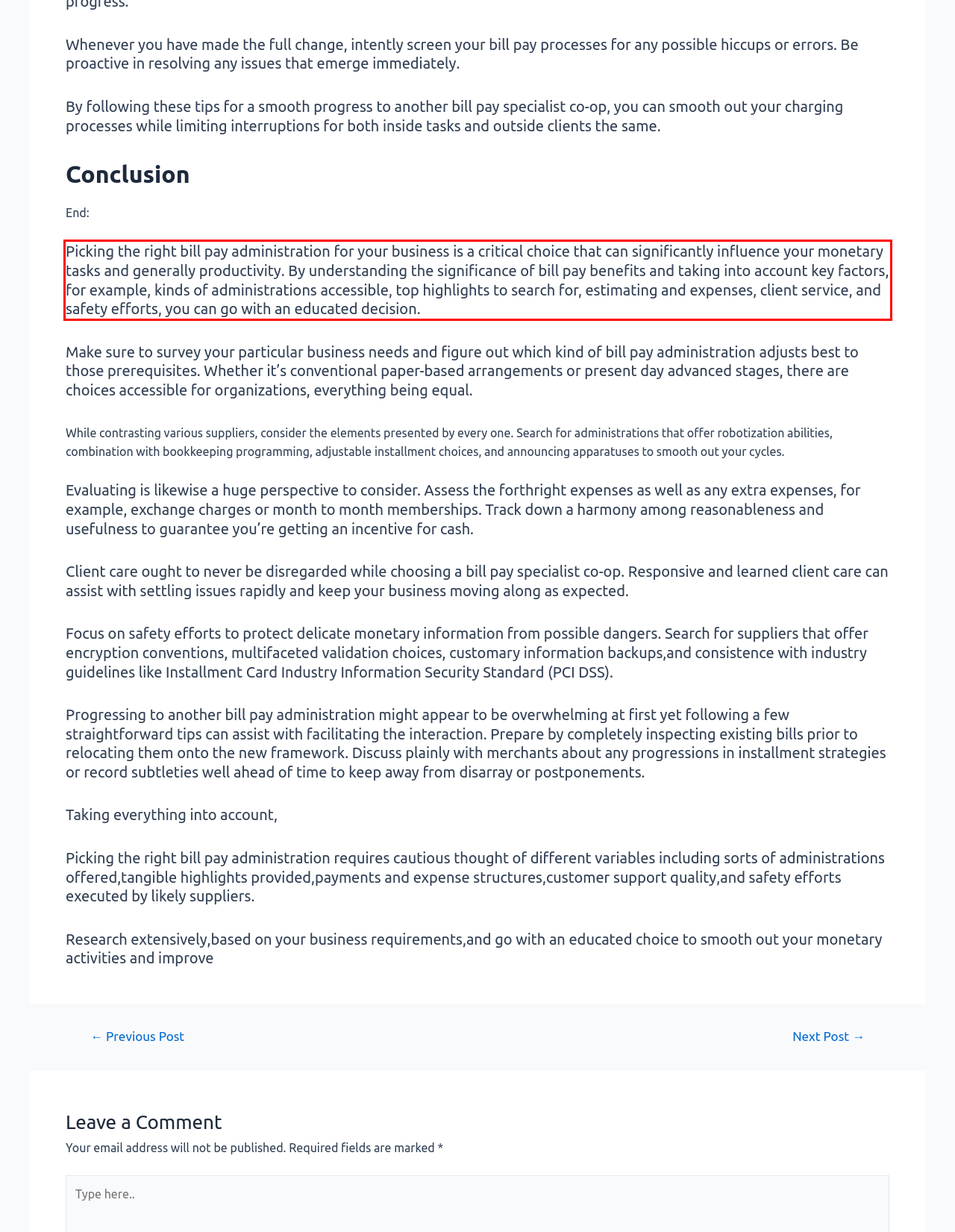Look at the provided screenshot of the webpage and perform OCR on the text within the red bounding box.

Picking the right bill pay administration for your business is a critical choice that can significantly influence your monetary tasks and generally productivity. By understanding the significance of bill pay benefits and taking into account key factors, for example, kinds of administrations accessible, top highlights to search for, estimating and expenses, client service, and safety efforts, you can go with an educated decision.